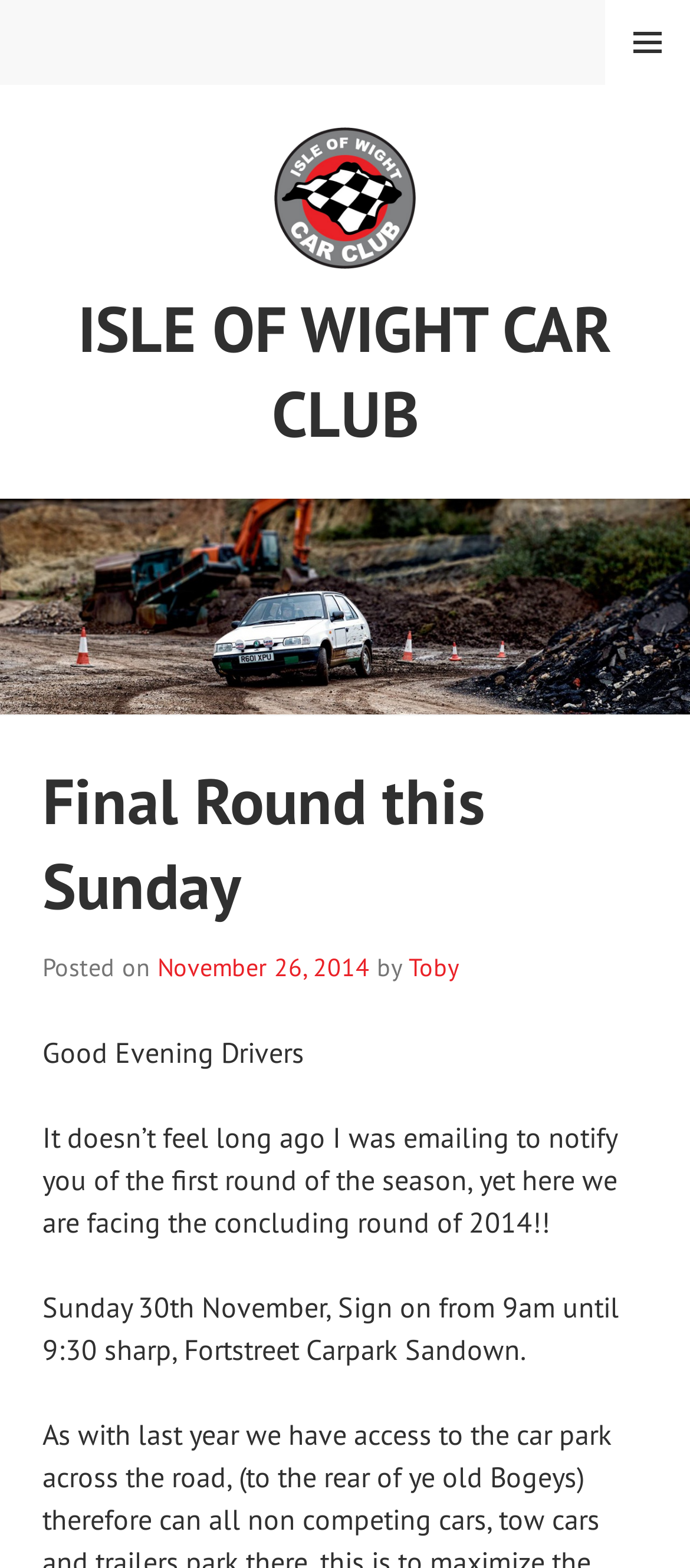Determine the bounding box coordinates for the UI element matching this description: "Isle of Wight Car Club".

[0.062, 0.081, 0.938, 0.29]